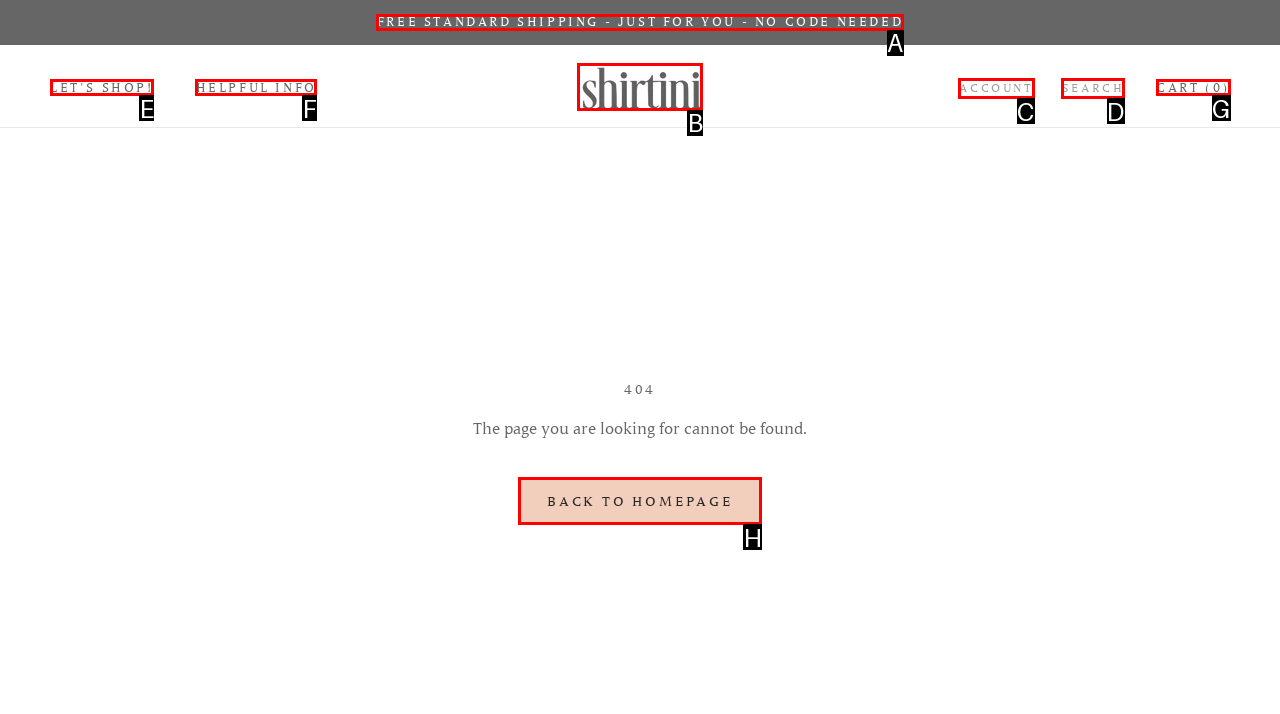Show which HTML element I need to click to perform this task: view account Answer with the letter of the correct choice.

C